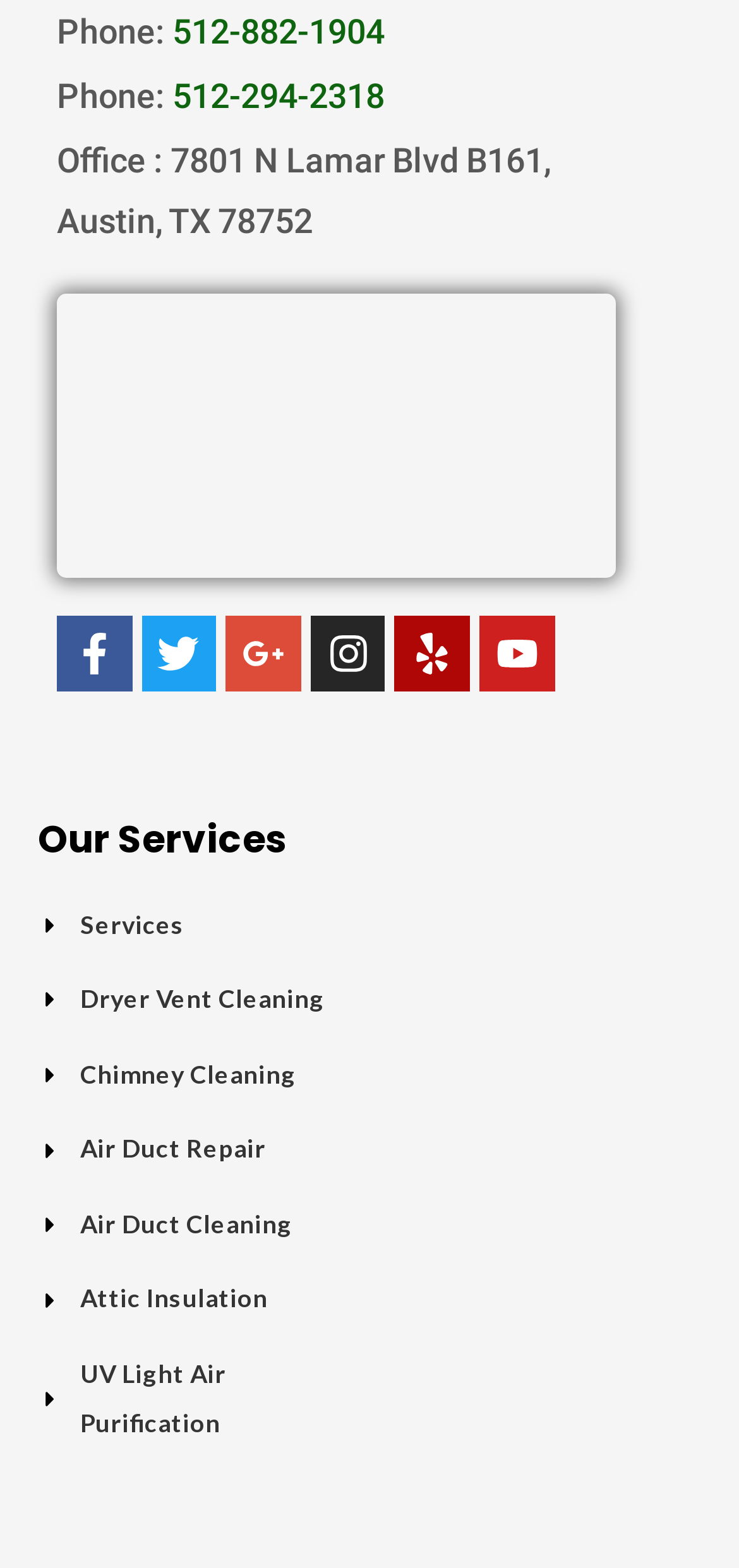Please provide the bounding box coordinates for the UI element as described: "UV Light Air Purification". The coordinates must be four floats between 0 and 1, represented as [left, top, right, bottom].

[0.051, 0.861, 0.5, 0.923]